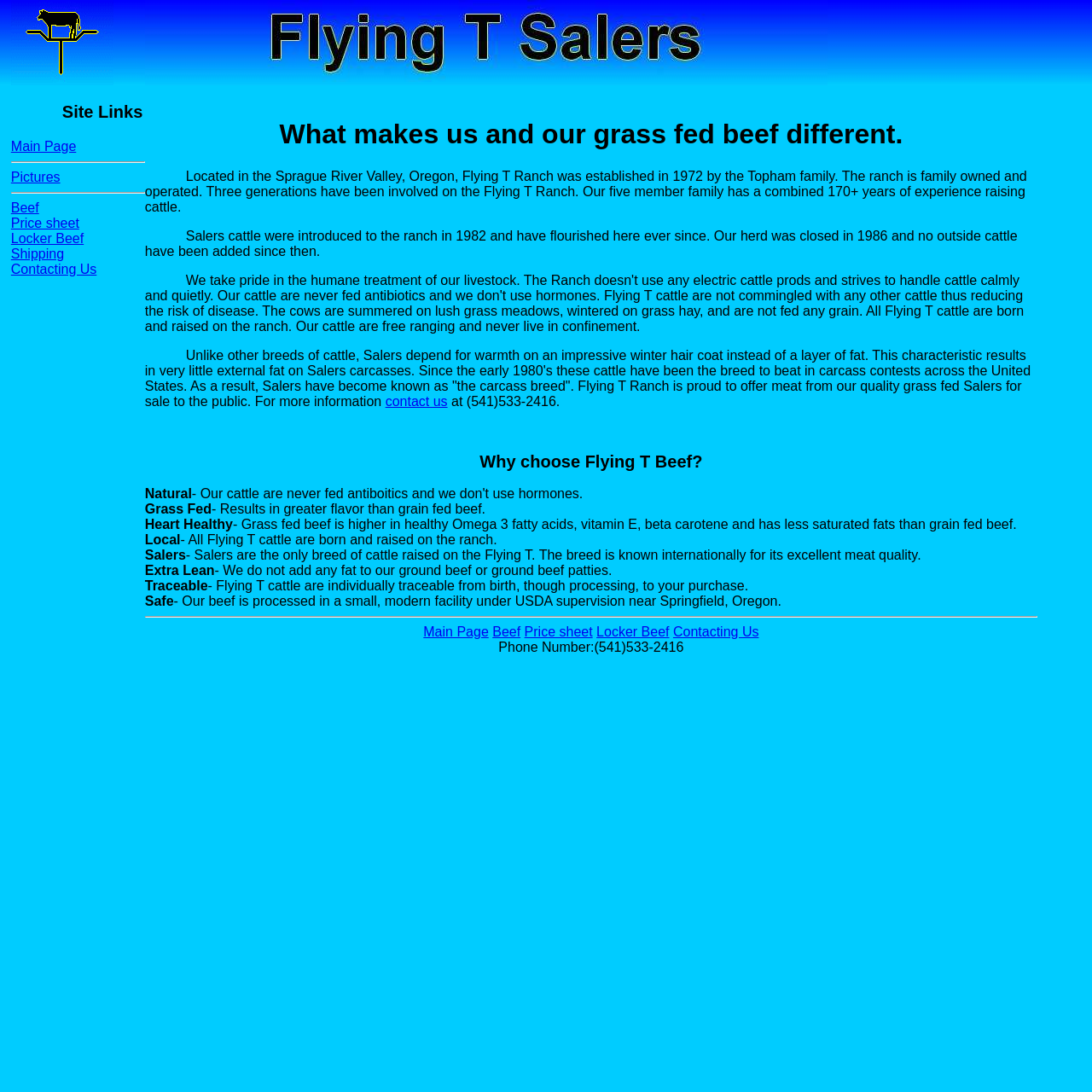Please identify the bounding box coordinates of the area that needs to be clicked to follow this instruction: "Click on the 'Main Page' link".

[0.01, 0.127, 0.07, 0.141]